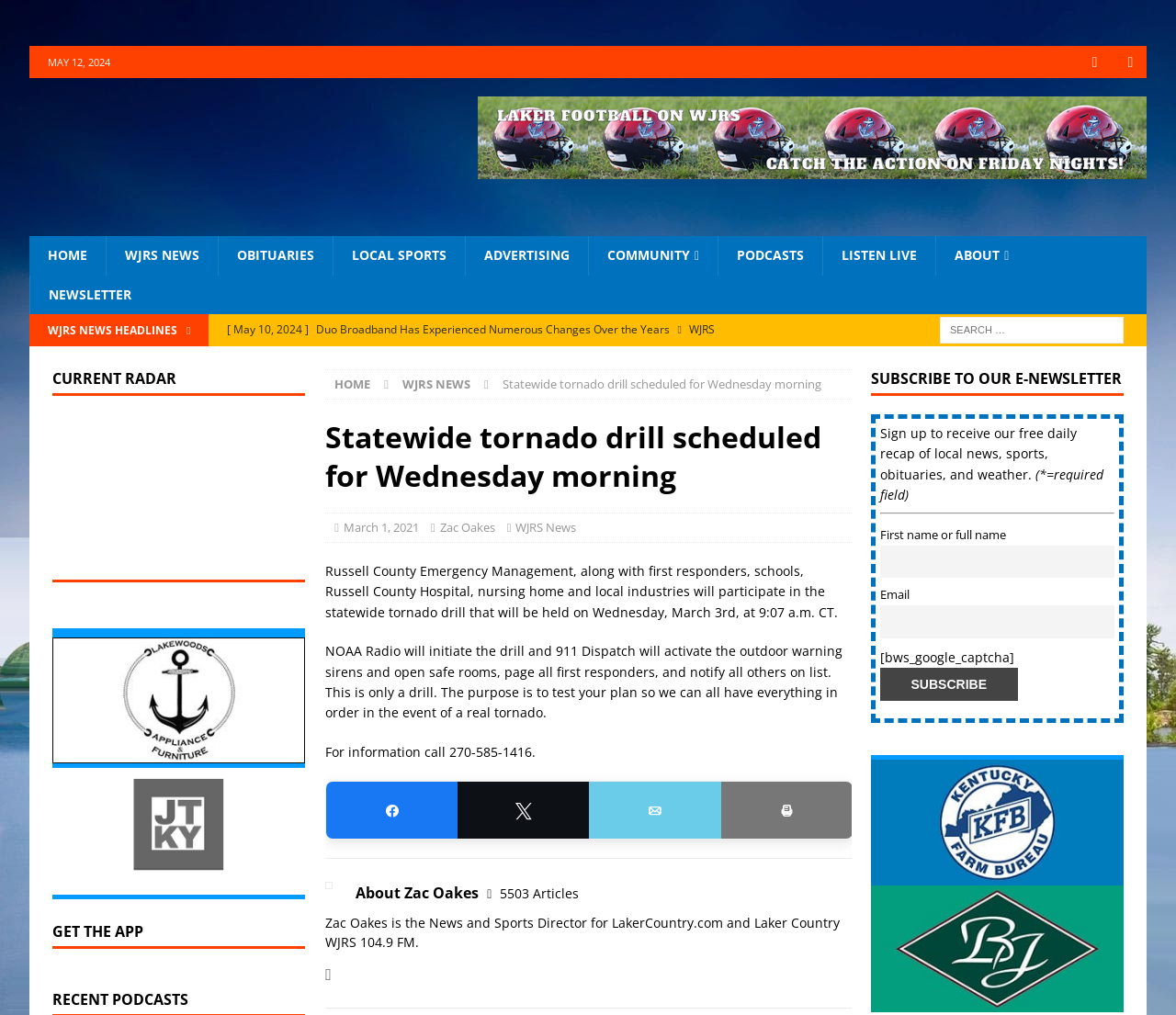Please identify the bounding box coordinates of the clickable region that I should interact with to perform the following instruction: "Read the news article". The coordinates should be expressed as four float numbers between 0 and 1, i.e., [left, top, right, bottom].

[0.427, 0.37, 0.698, 0.387]